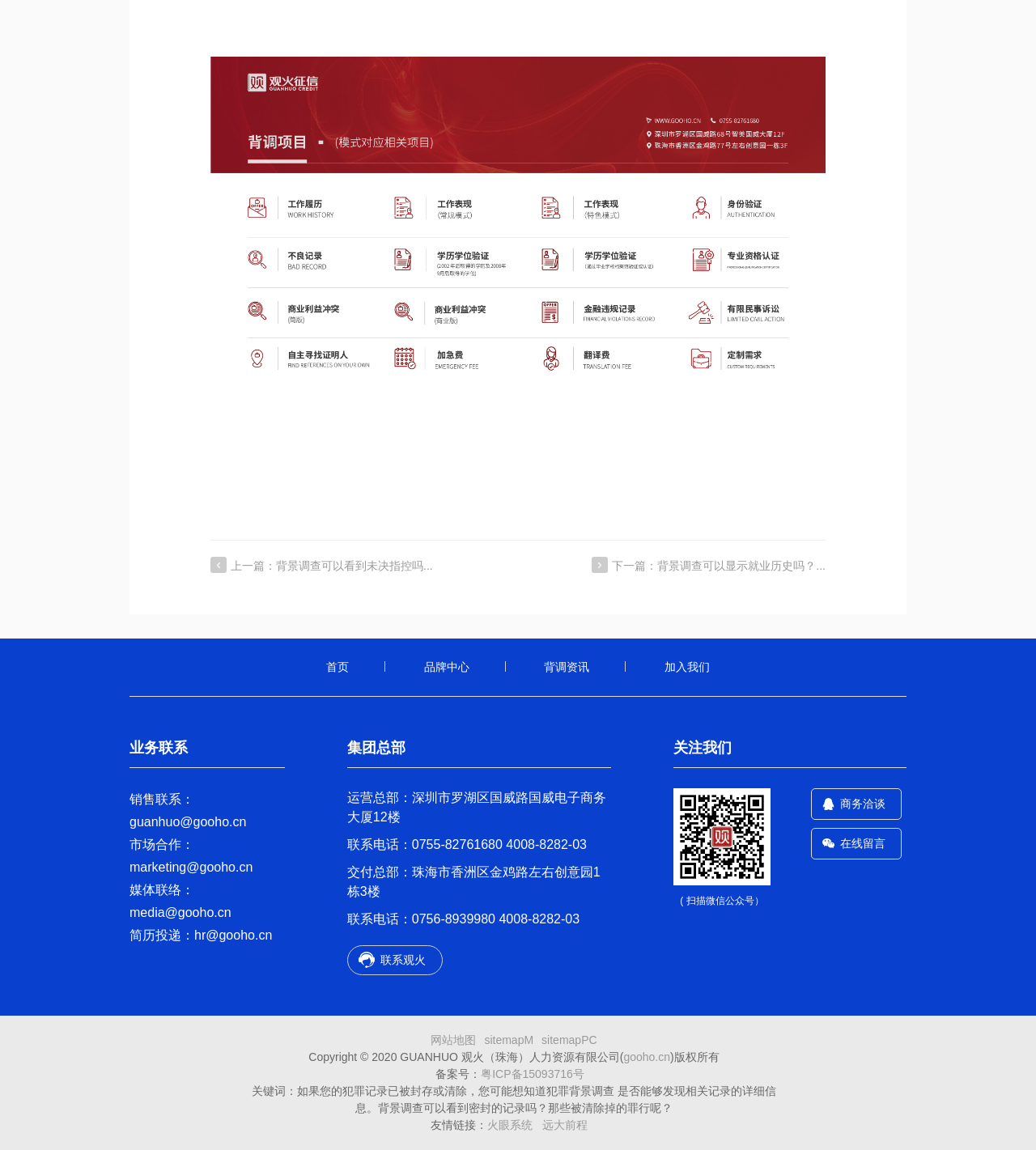Respond to the following question using a concise word or phrase: 
How many links are there in the '业务联系' section?

4